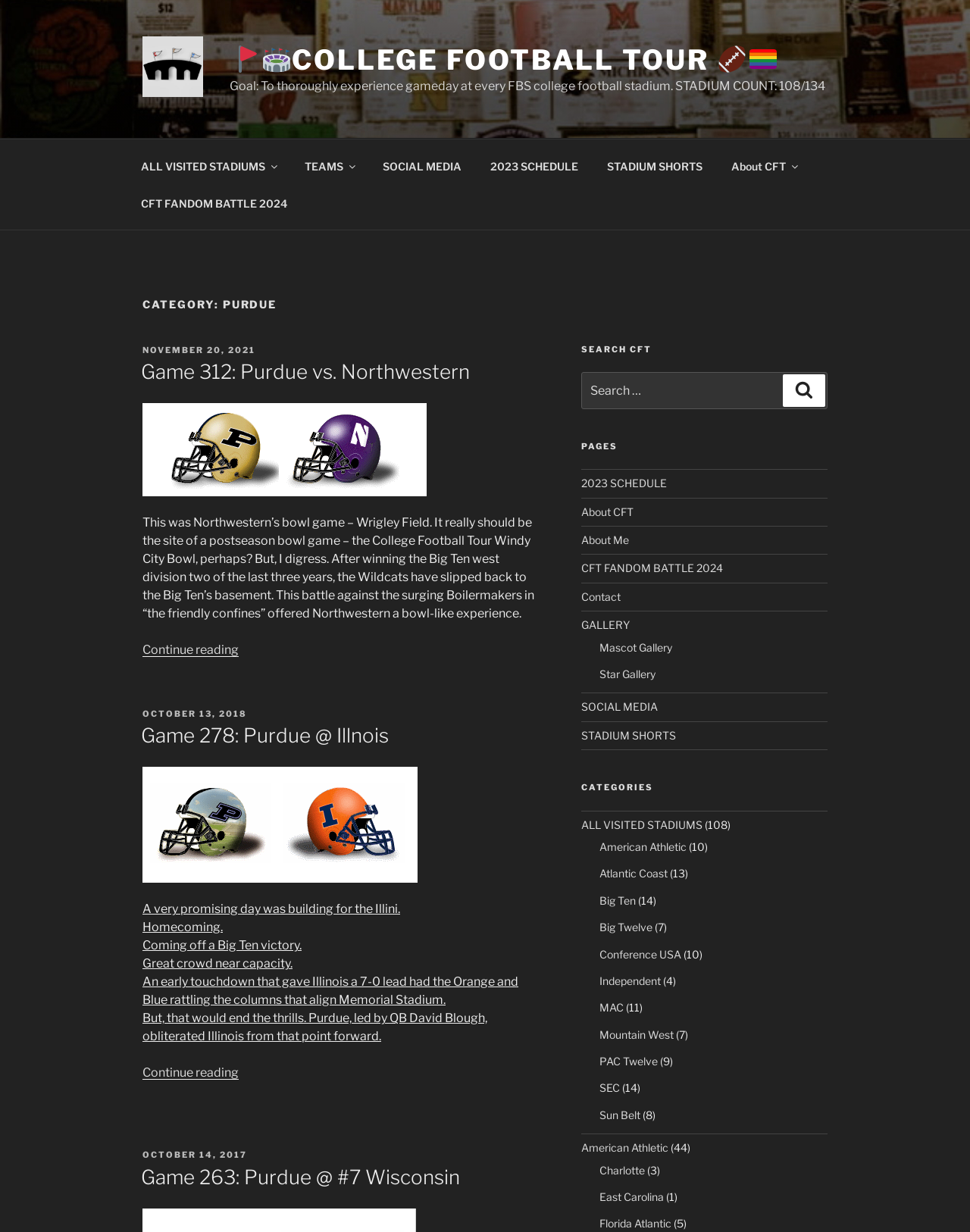Could you highlight the region that needs to be clicked to execute the instruction: "Check 'Guardians'"?

None